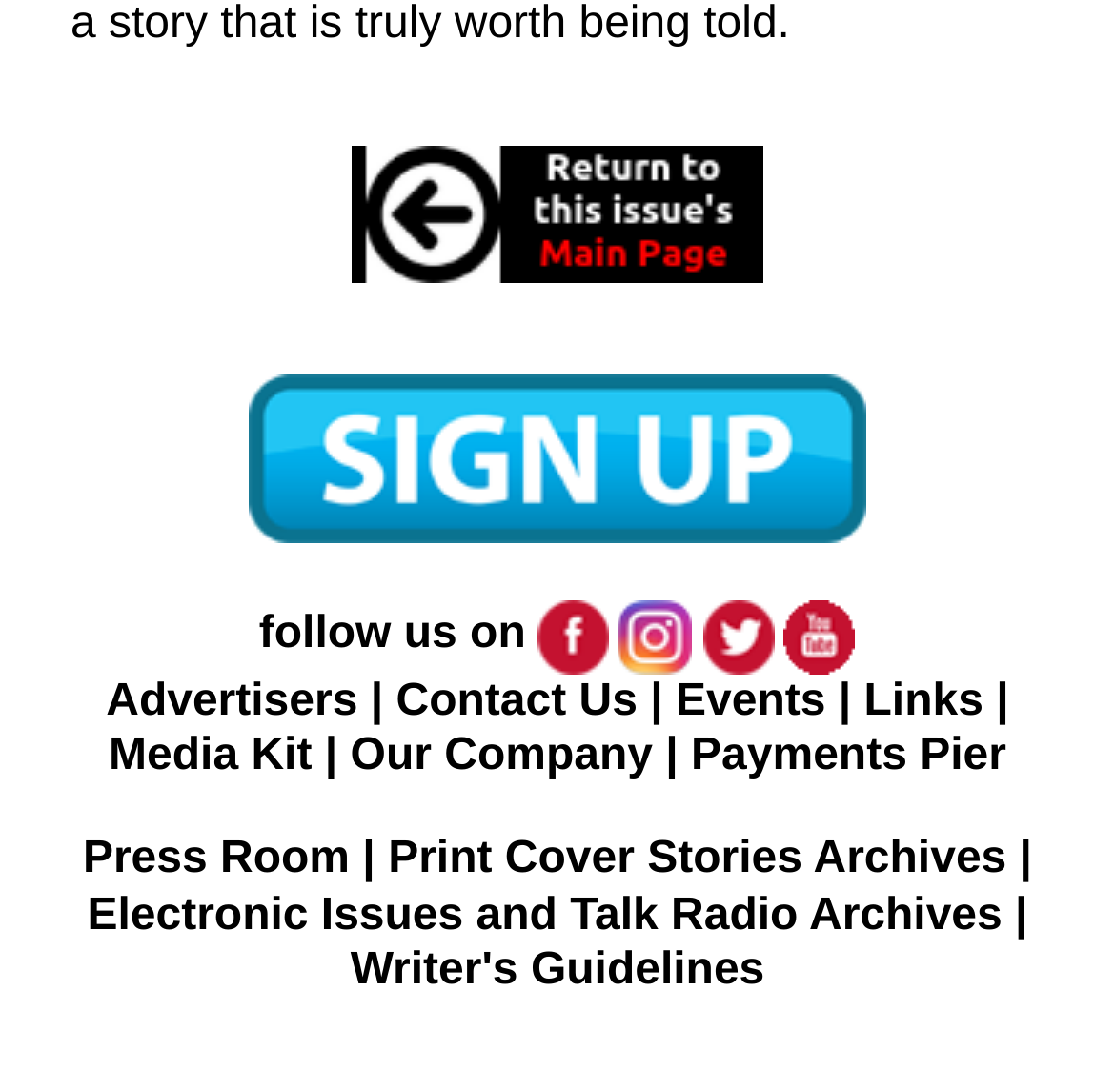What is the last link in the bottom navigation menu?
We need a detailed and meticulous answer to the question.

I looked at the links at the bottom of the page and found that the last link is 'Writer's Guidelines'.